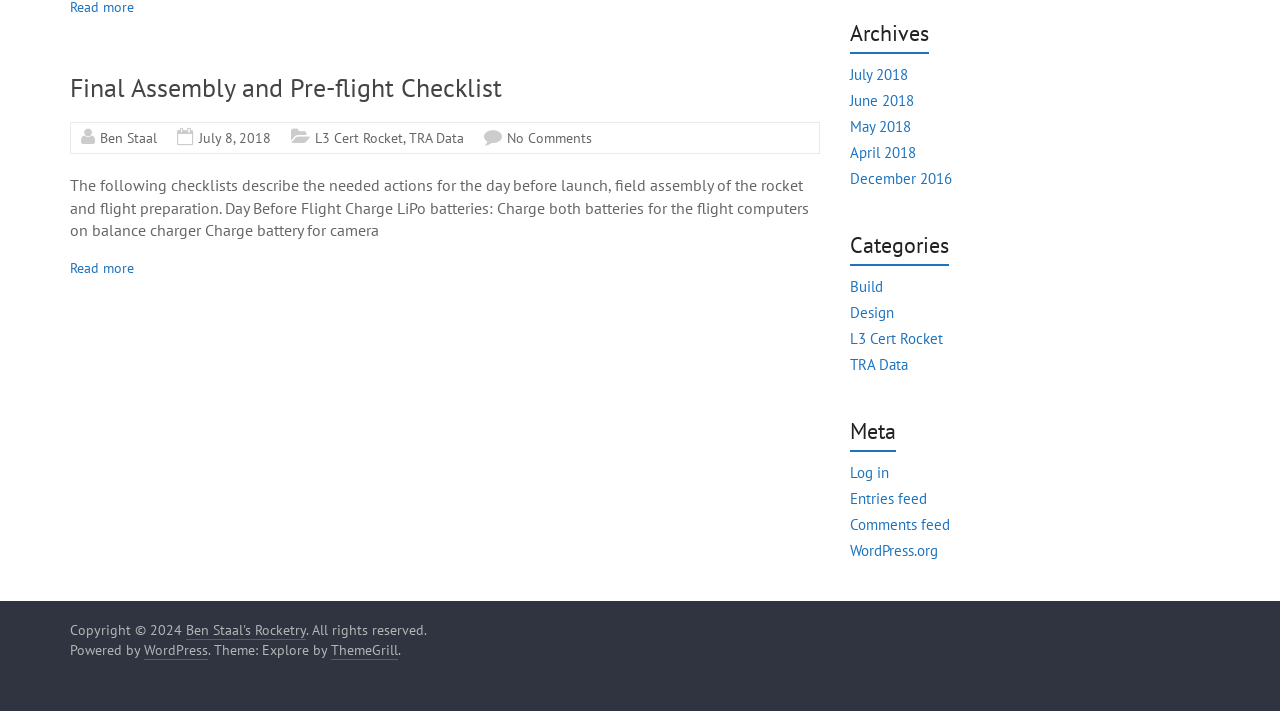For the element described, predict the bounding box coordinates as (top-left x, top-left y, bottom-right x, bottom-right y). All values should be between 0 and 1. Element description: Build

[0.664, 0.39, 0.69, 0.417]